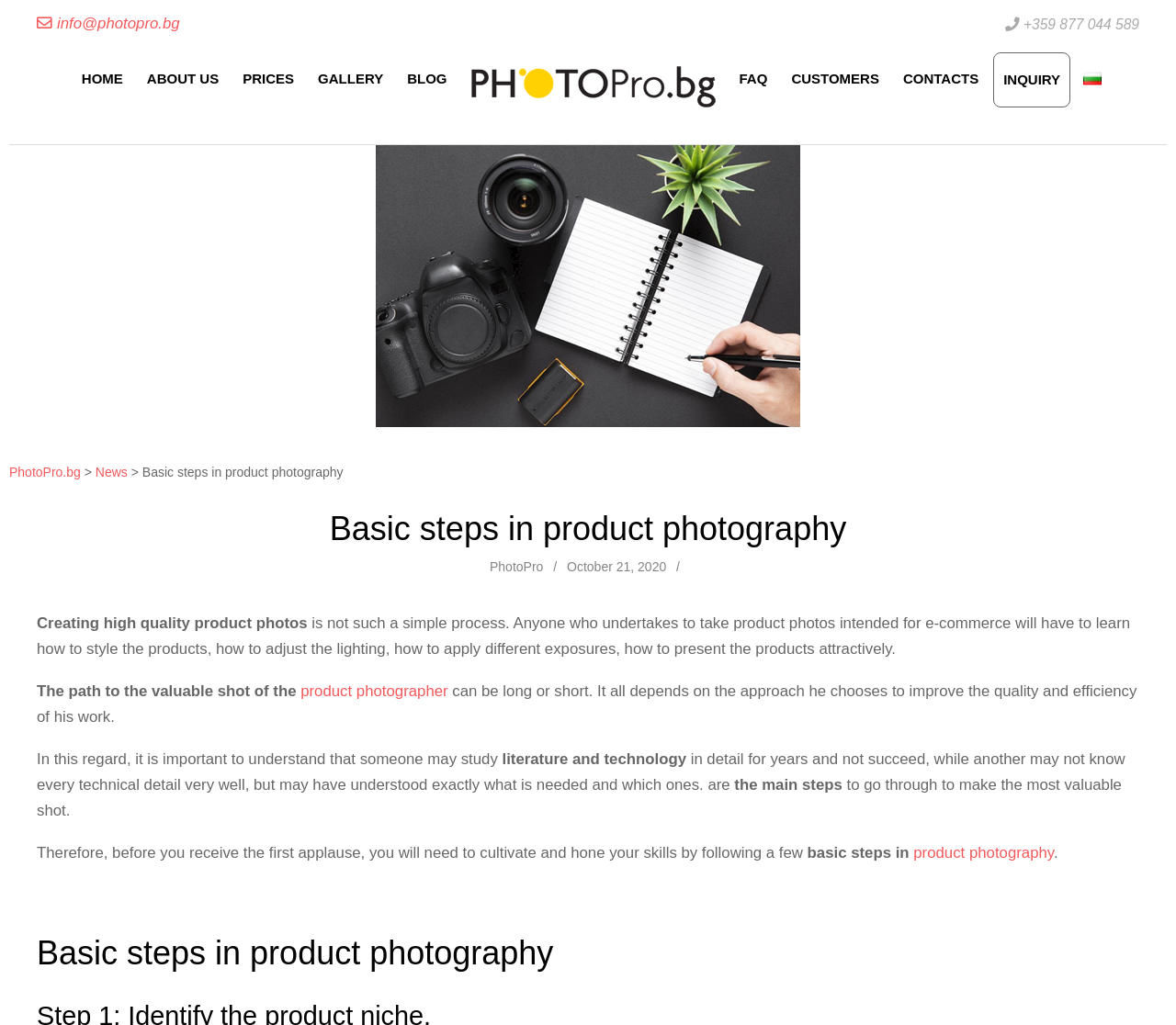Provide a comprehensive caption for the webpage.

The webpage is about product photography, specifically discussing the basic steps involved in taking high-quality product photos for e-commerce. At the top, there is a navigation menu with links to various sections of the website, including "HOME", "ABOUT US", "PRICES", "GALLERY", "BLOG", and others. Below the navigation menu, there is a large image with the title "Основни стъпки в продуктовата фотография" (Basic steps in product photography).

The main content of the webpage is divided into sections, with headings and paragraphs of text. The first section has a heading "Basic steps in product photography" and discusses the importance of learning how to style products, adjust lighting, and apply different exposures to take high-quality product photos. The text explains that the path to taking valuable product photos can be long or short, depending on the approach taken.

The next section discusses the importance of understanding the main steps involved in product photography, and how someone may study literature and technology for years but not succeed, while another person may not know every technical detail but still understand what is needed.

The webpage also features a few links, including one to "PhotoPro.bg" and another to "News". There is also a time stamp indicating when the article was published, "Wednesday, October 21, 2020, 8:36 am". At the bottom of the page, there is another heading "Basic steps in product photography" and a few more lines of text.

In terms of layout, the webpage has a clean and organized structure, with clear headings and concise text. The navigation menu is located at the top, with the main content below. The image is placed prominently above the main content, and the links and time stamp are scattered throughout the page.